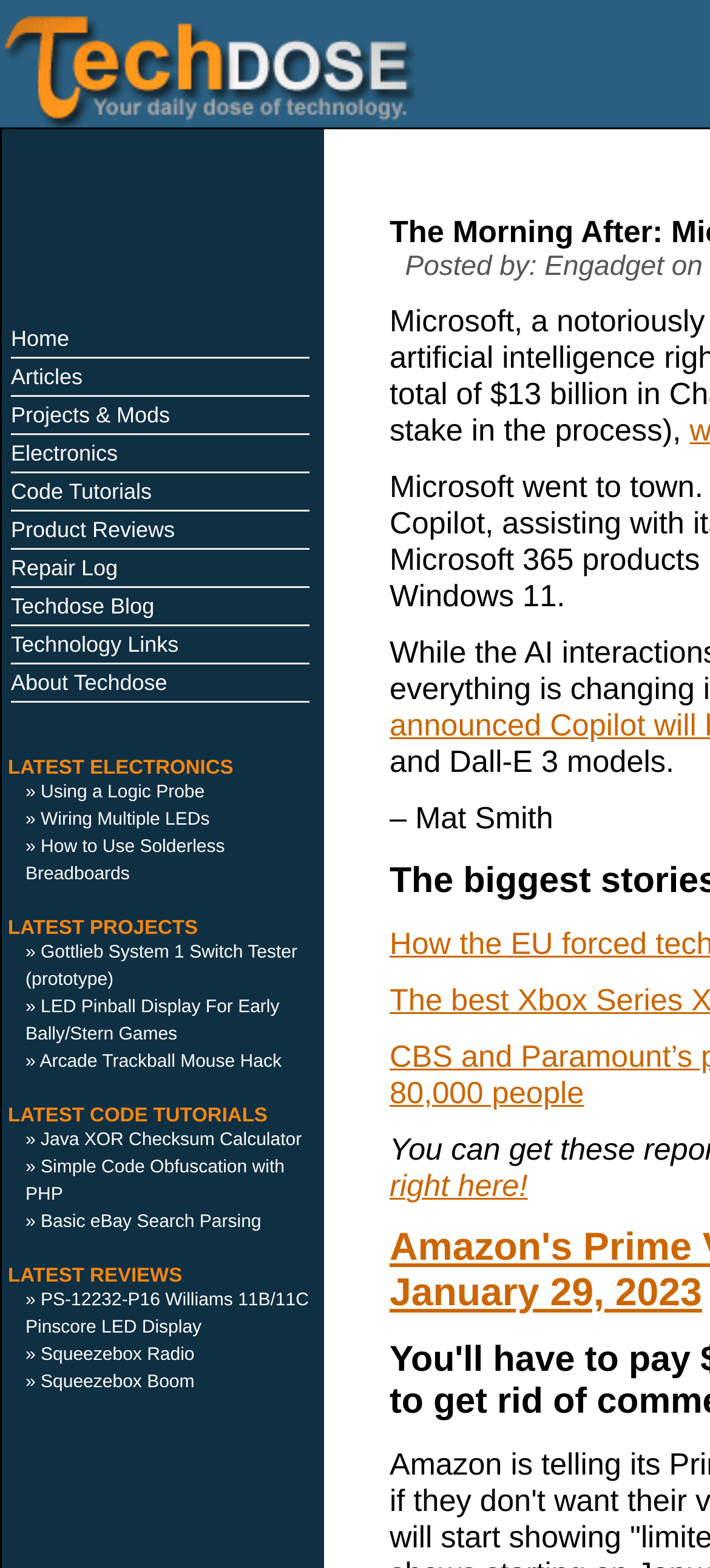Reply to the question with a single word or phrase:
What is the title of the first article under 'LATEST ELECTRONICS'?

Using a Logic Probe